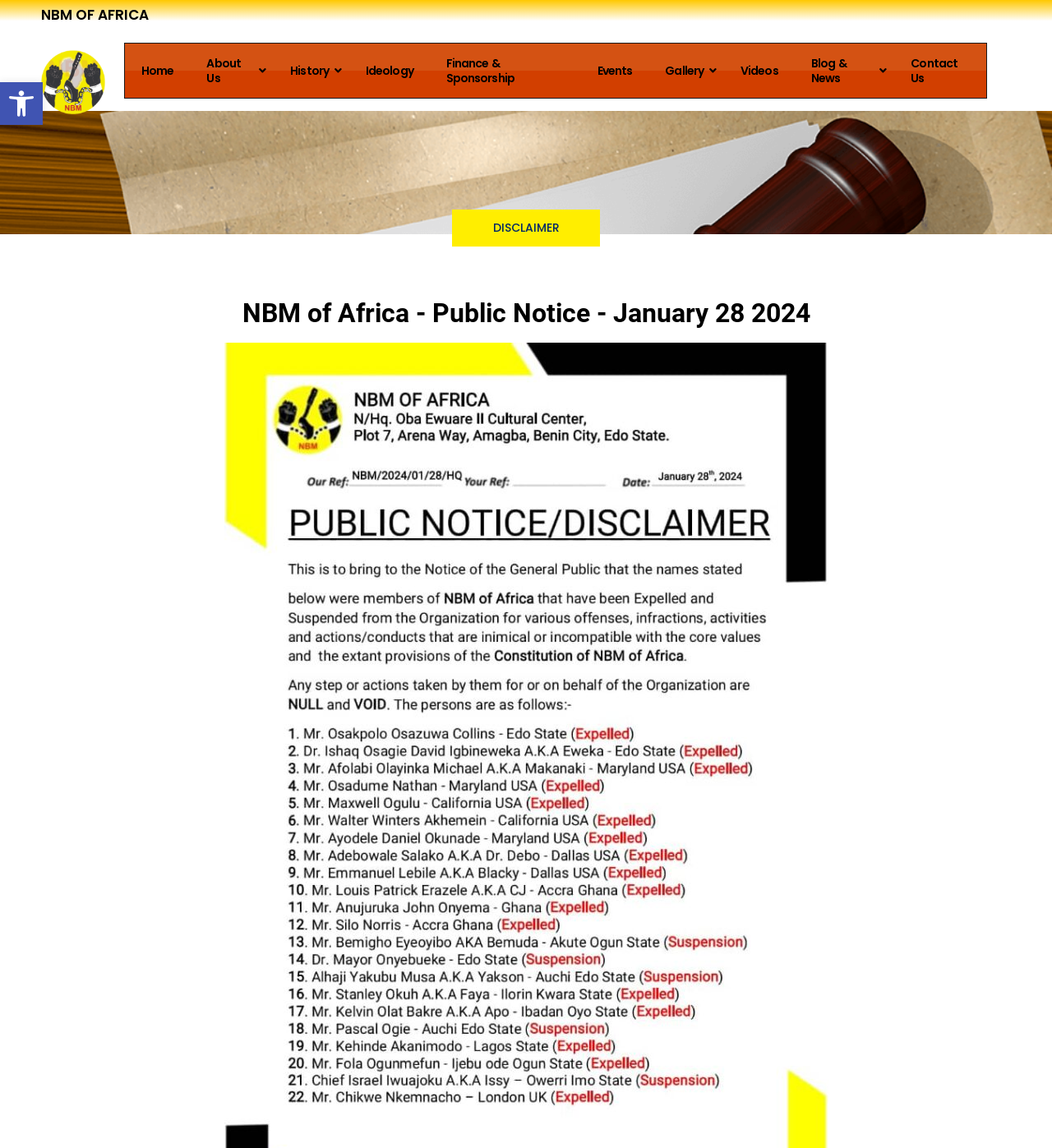Pinpoint the bounding box coordinates of the element to be clicked to execute the instruction: "Go to the 'Contact Us' page".

[0.85, 0.038, 0.938, 0.085]